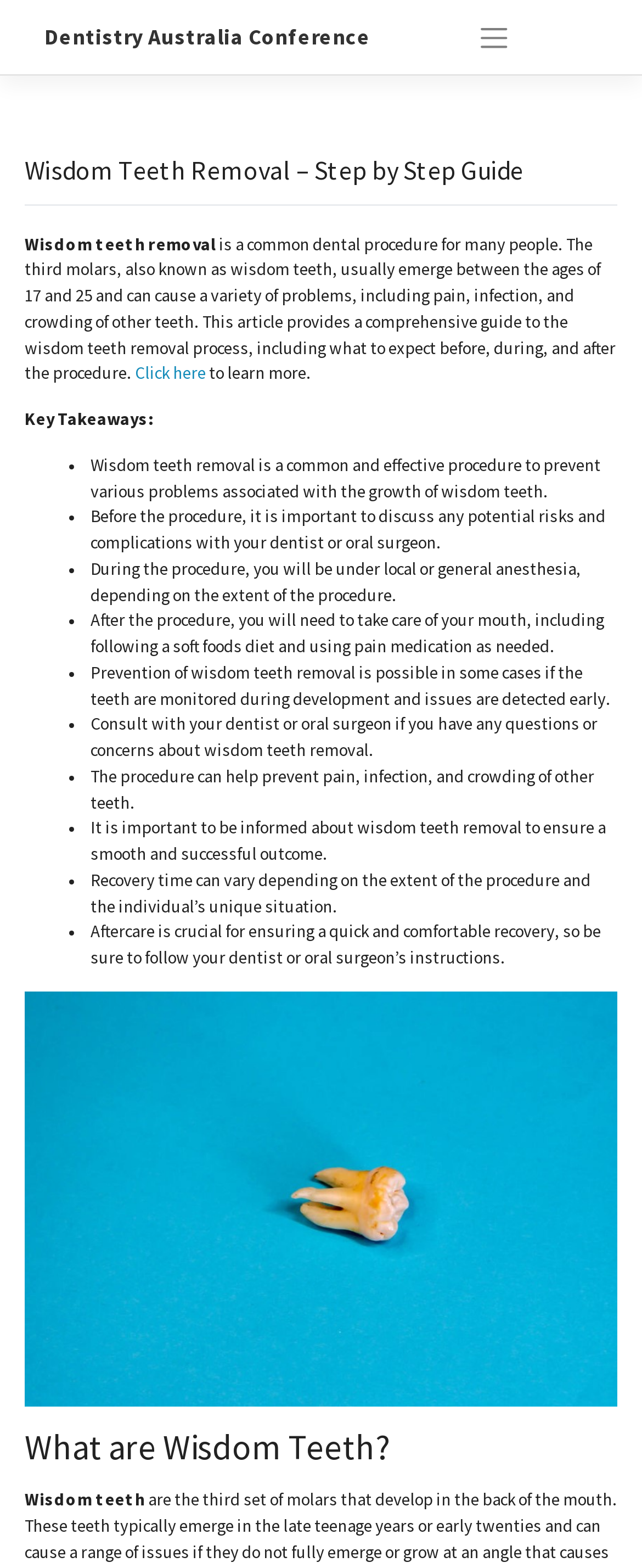Identify the main title of the webpage and generate its text content.

Wisdom Teeth Removal – Step by Step Guide